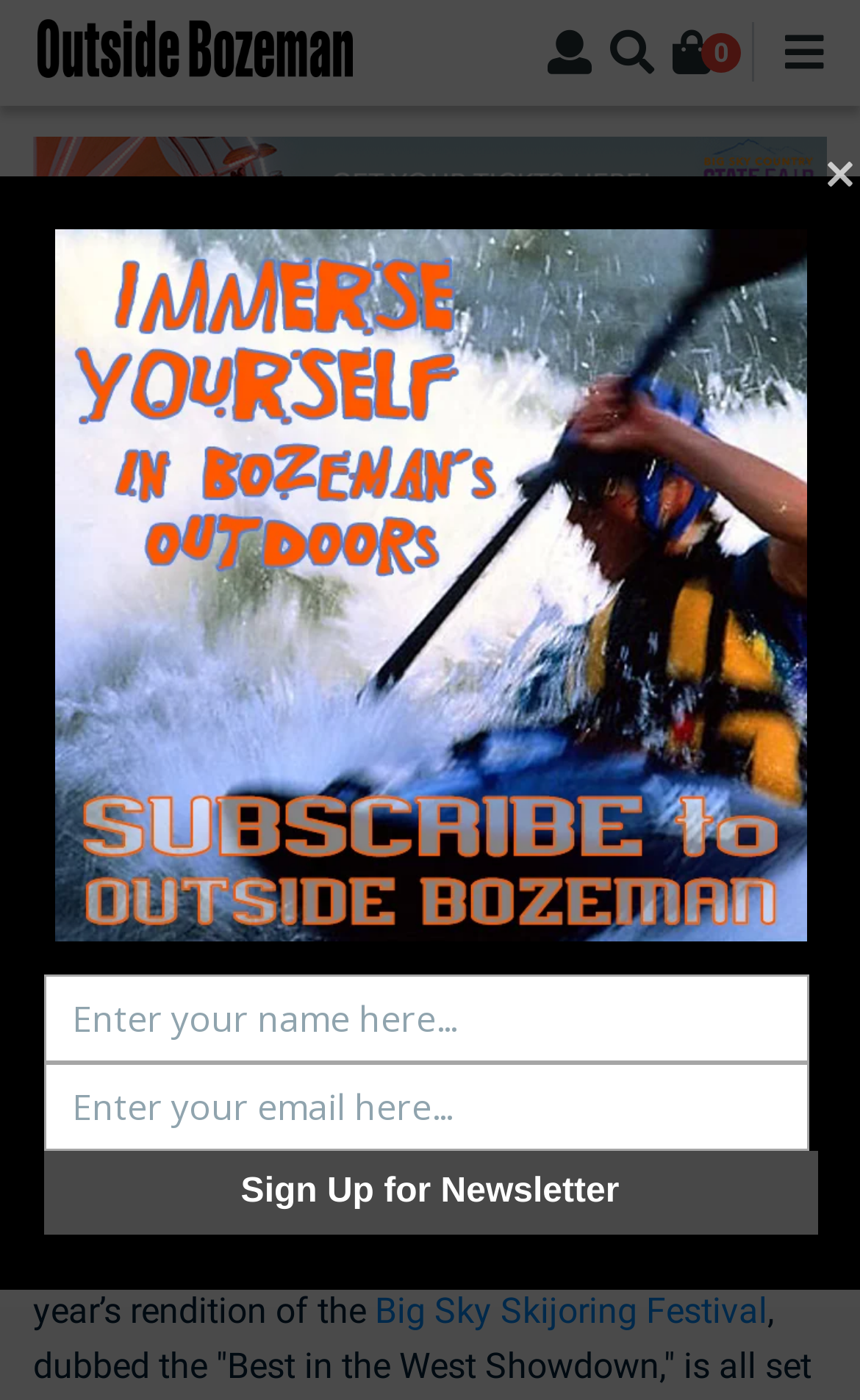Describe every aspect of the webpage in a detailed manner.

The webpage is about the Big Sky Skijoring Festival, with a focus on the event's details and information. At the top left, there is a link to skip to the main content, followed by a navigation menu with links to the home page, events, and a breadcrumb trail. 

Below the navigation menu, there is a search bar with a search button and a textbox to input search queries. On the top right, there are several buttons, including a home button with an icon, a button with a search icon, a button with a bell icon, and a button with a user icon.

The main content area is divided into sections. The first section has a header with the title "Skijoring Spectacular" and an image of the Outside Bozeman staff. Below the header, there is a brief article with the title "So you’re a big skijoring fan, eh? Or perhaps you just recently learned about it?" and a link to the Big Sky Skijoring Festival.

Below the article, there is a tab panel with three tabs, each containing an image related to the festival. The tabs are horizontally aligned and can be navigated using arrow buttons on the left and right sides.

At the bottom of the page, there is a modal dialog with a newsletter sign-up form. The form has two textboxes to input email addresses and a button to sign up for the newsletter. There is also a close button at the top right corner of the dialog to dismiss it.